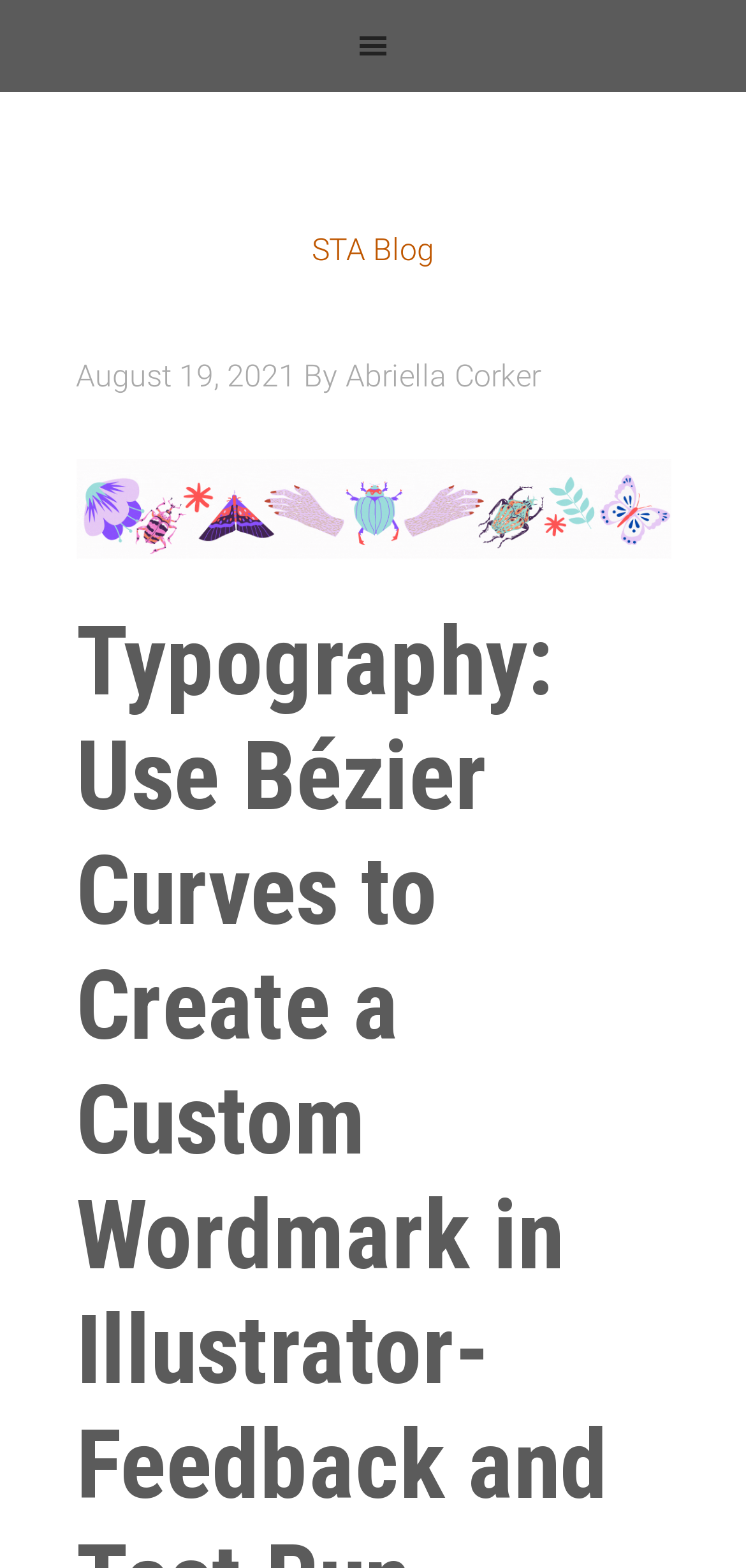Who is the author of the blog post?
Answer the question with as much detail as you can, using the image as a reference.

I found the author's name by looking at the link element in the header section, which contains the static text 'Abriella Corker'.